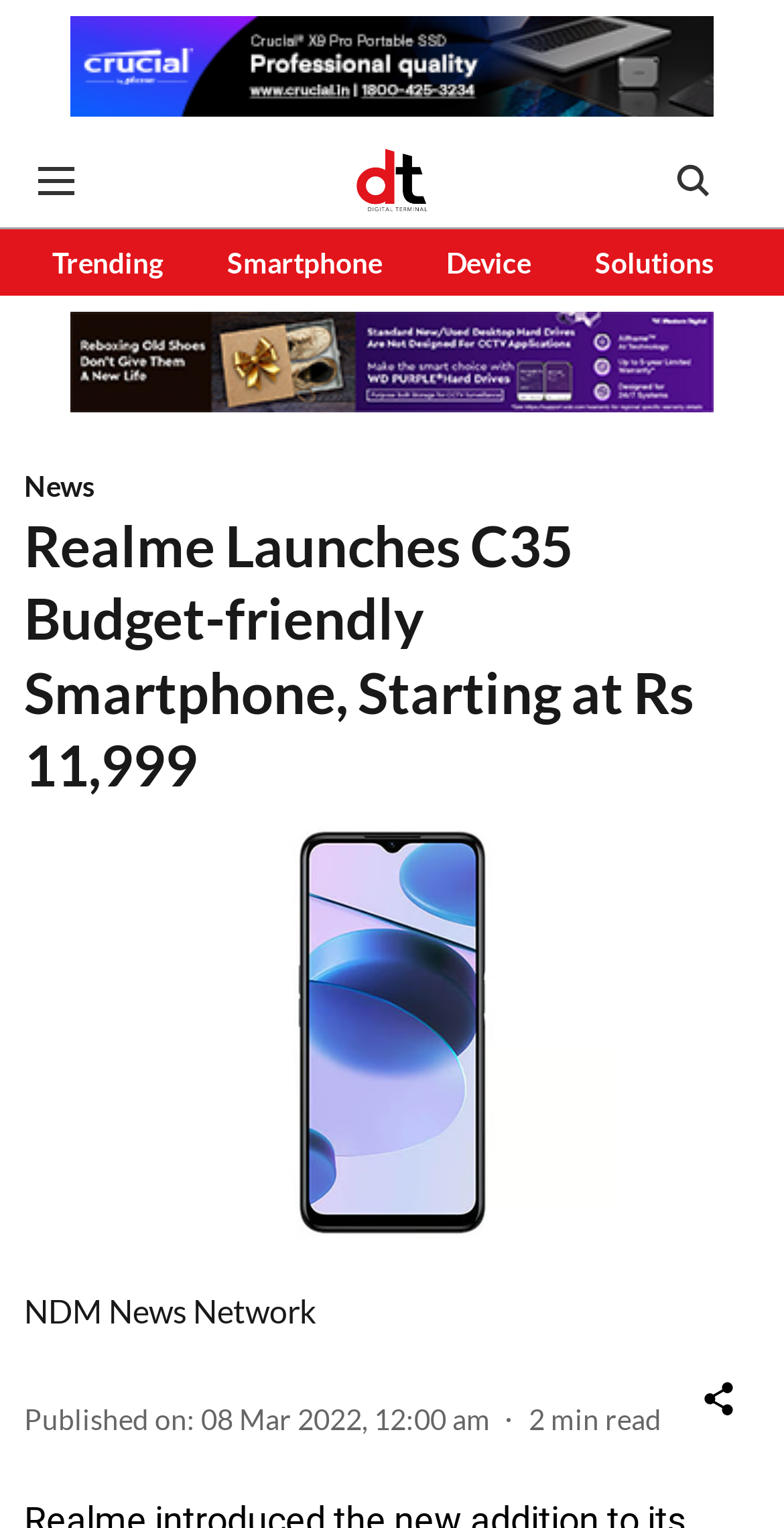Show the bounding box coordinates for the element that needs to be clicked to execute the following instruction: "Click the logo". Provide the coordinates in the form of four float numbers between 0 and 1, i.e., [left, top, right, bottom].

[0.455, 0.097, 0.545, 0.139]